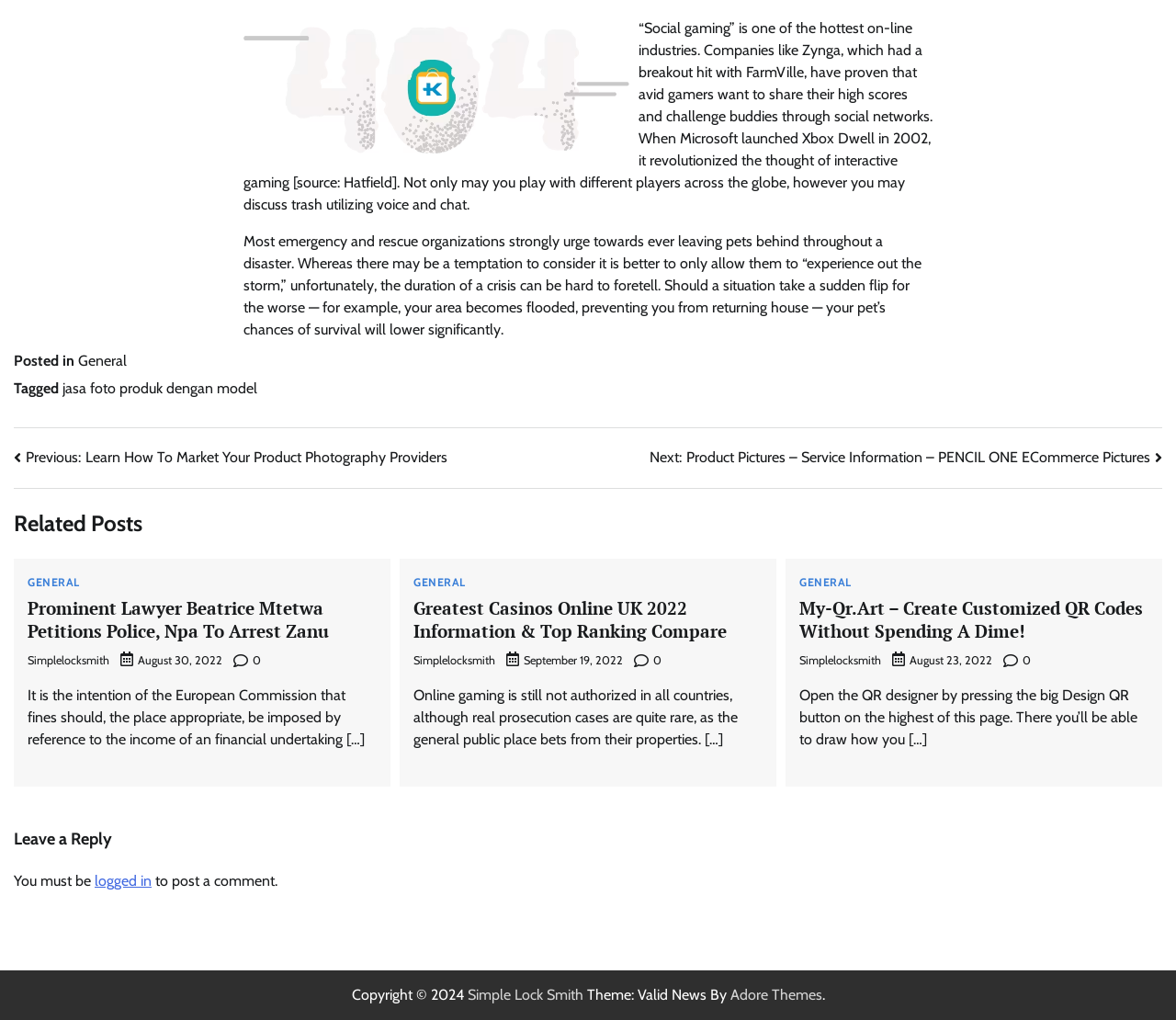Given the description: "General", determine the bounding box coordinates of the UI element. The coordinates should be formatted as four float numbers between 0 and 1, [left, top, right, bottom].

[0.066, 0.345, 0.108, 0.362]